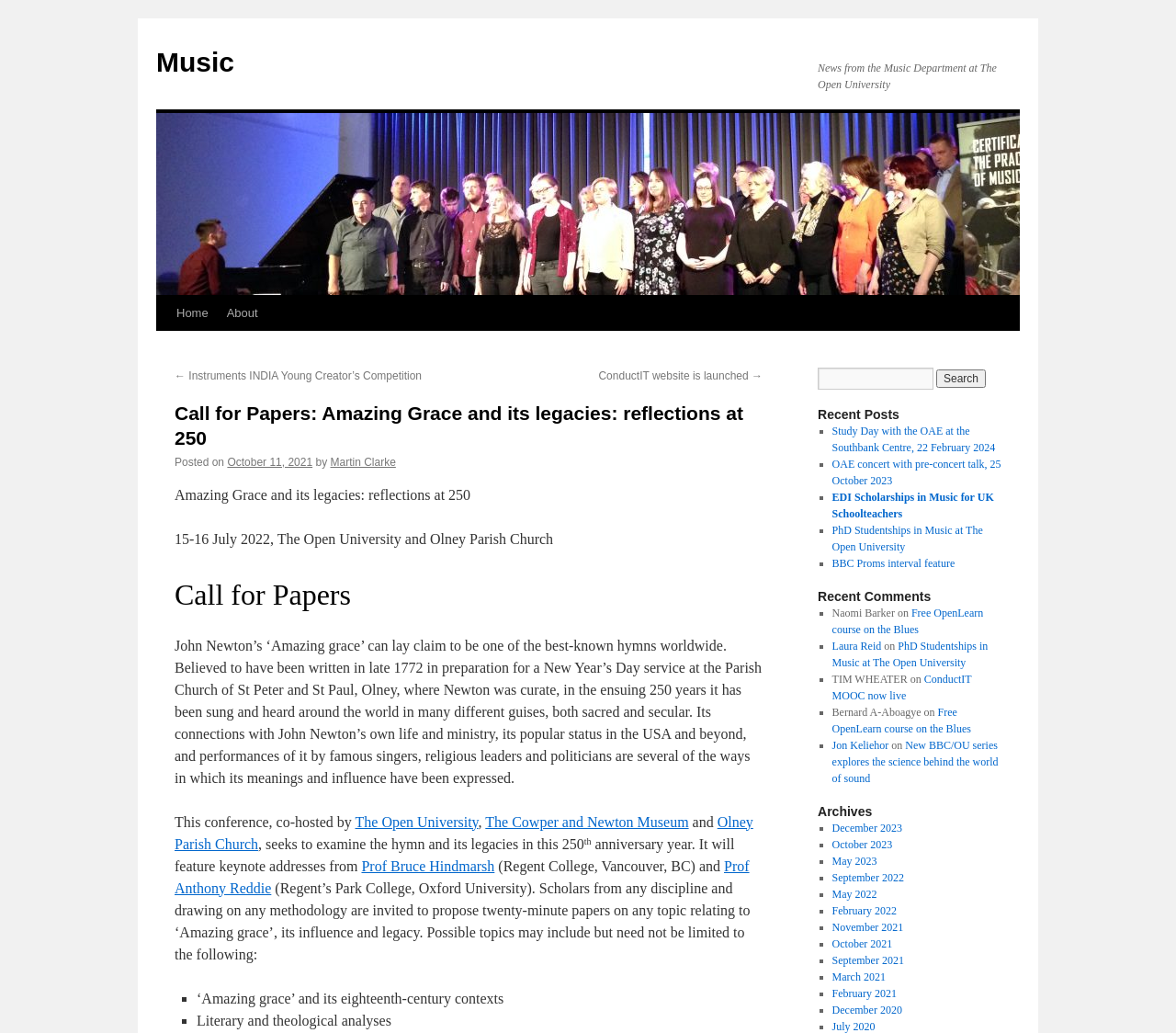Determine the bounding box coordinates for the area that should be clicked to carry out the following instruction: "Search for something".

[0.695, 0.356, 0.852, 0.377]